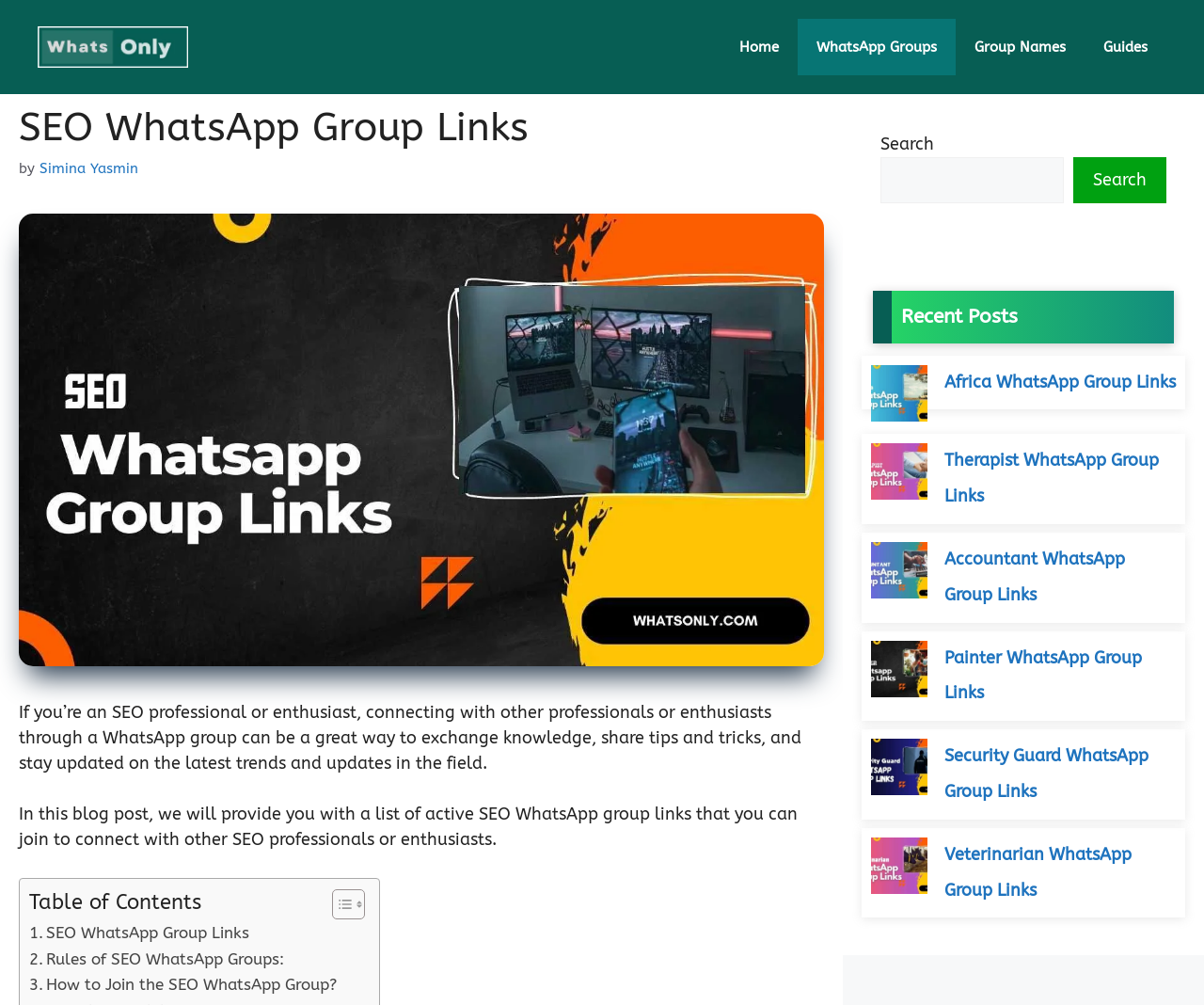Find the bounding box coordinates of the element I should click to carry out the following instruction: "Click on 'Skip to content'".

None